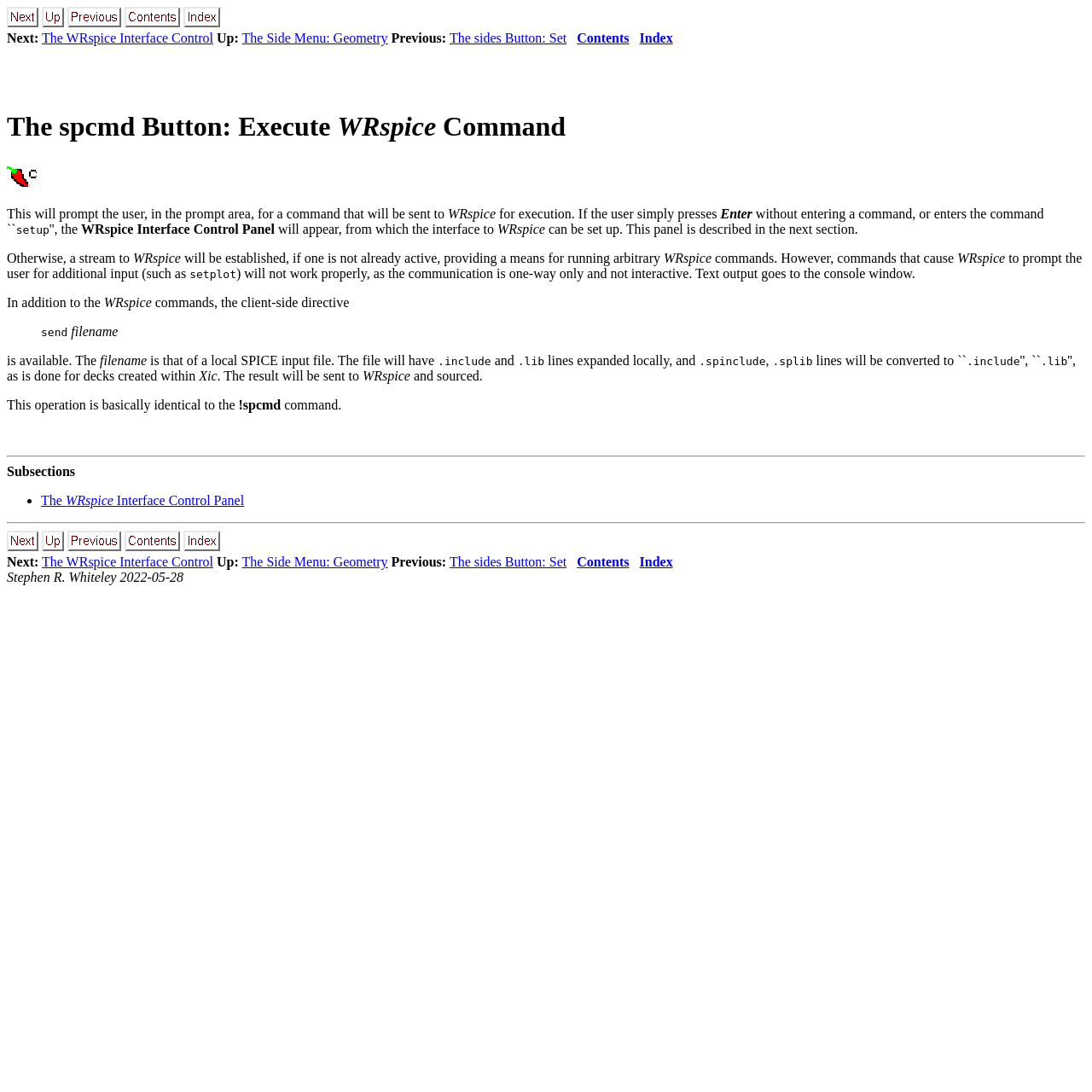Respond with a single word or phrase:
What is the purpose of the .include and .lib lines in the file?

Expanded locally